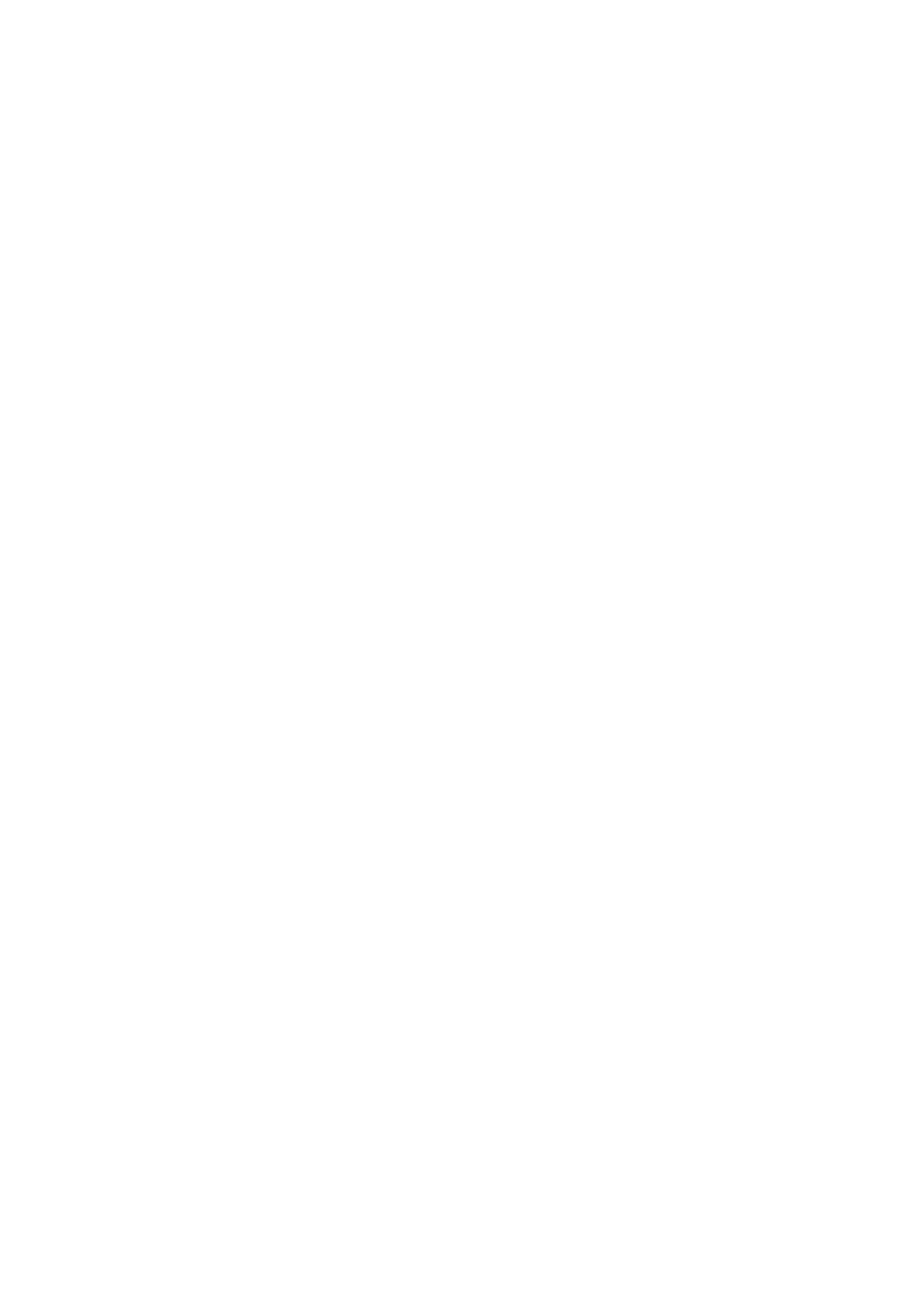What is the phone number?
Provide a detailed and well-explained answer to the question.

The phone number can be found in the contact information section, where it is written as '+49 231 5880 5340' next to the 'Tel.' label.